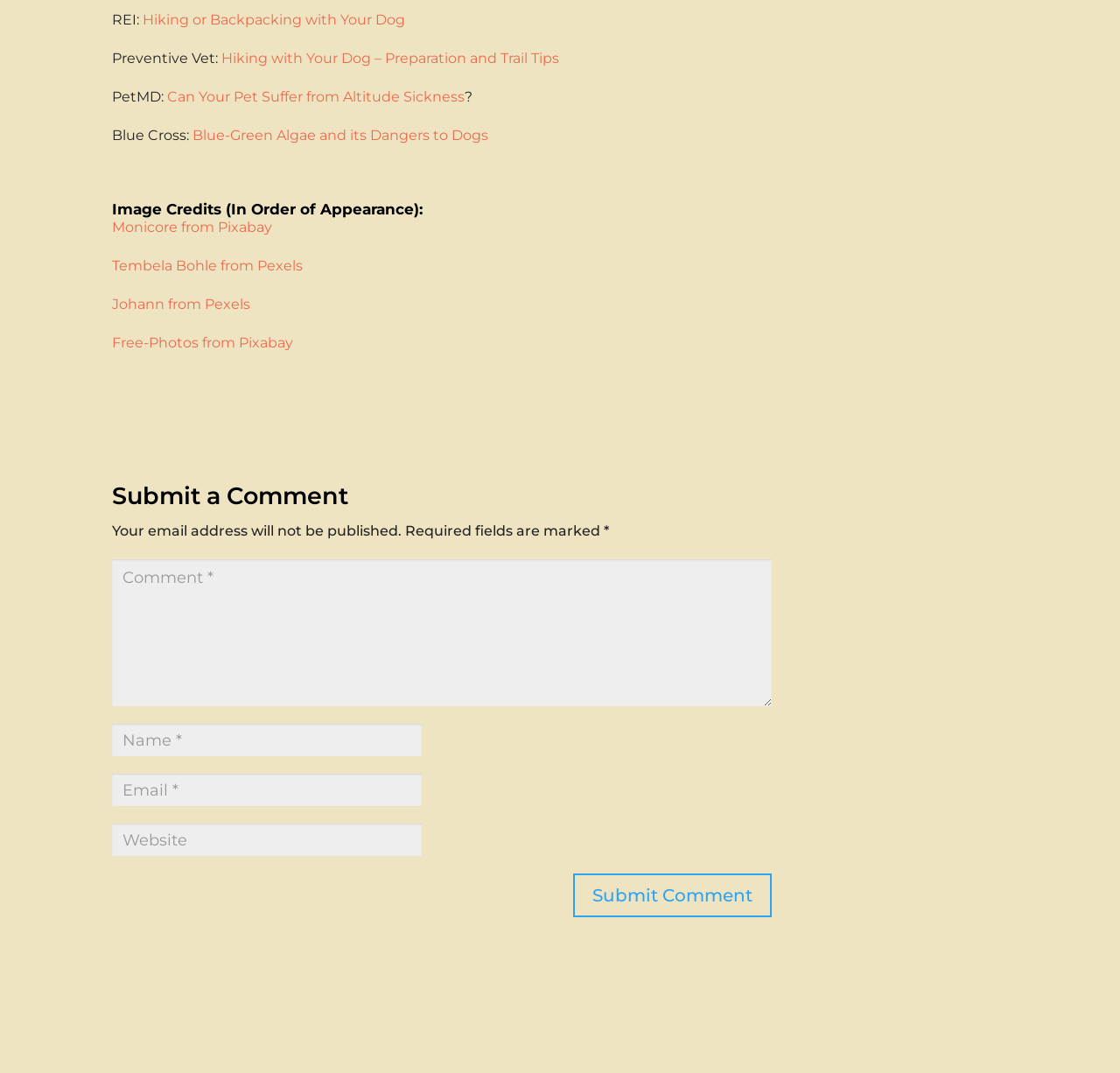Find the bounding box coordinates for the element that must be clicked to complete the instruction: "View 'Dance Club News'". The coordinates should be four float numbers between 0 and 1, indicated as [left, top, right, bottom].

None